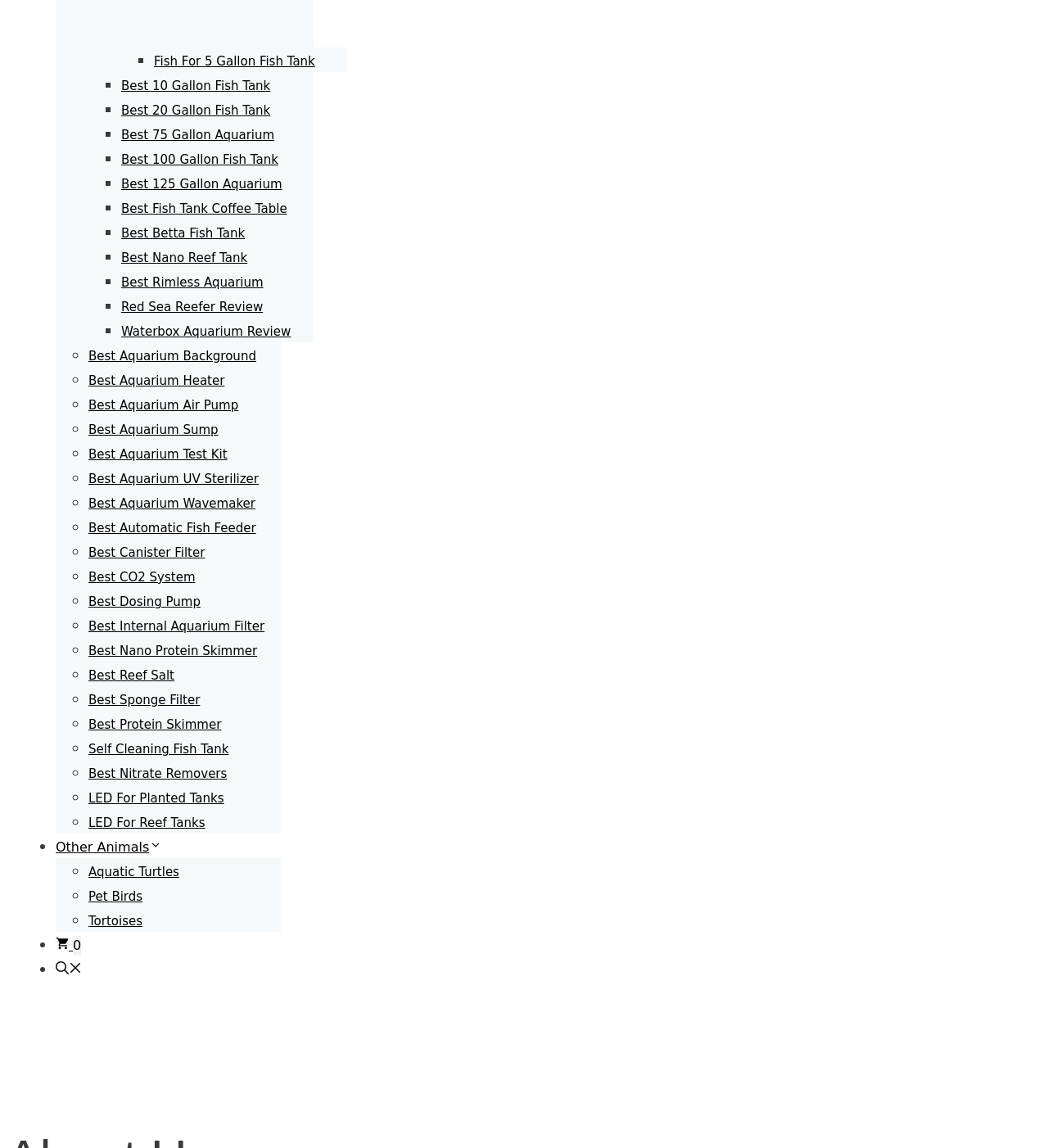Could you determine the bounding box coordinates of the clickable element to complete the instruction: "Click on Best 10 Gallon Fish Tank"? Provide the coordinates as four float numbers between 0 and 1, i.e., [left, top, right, bottom].

[0.116, 0.068, 0.258, 0.081]